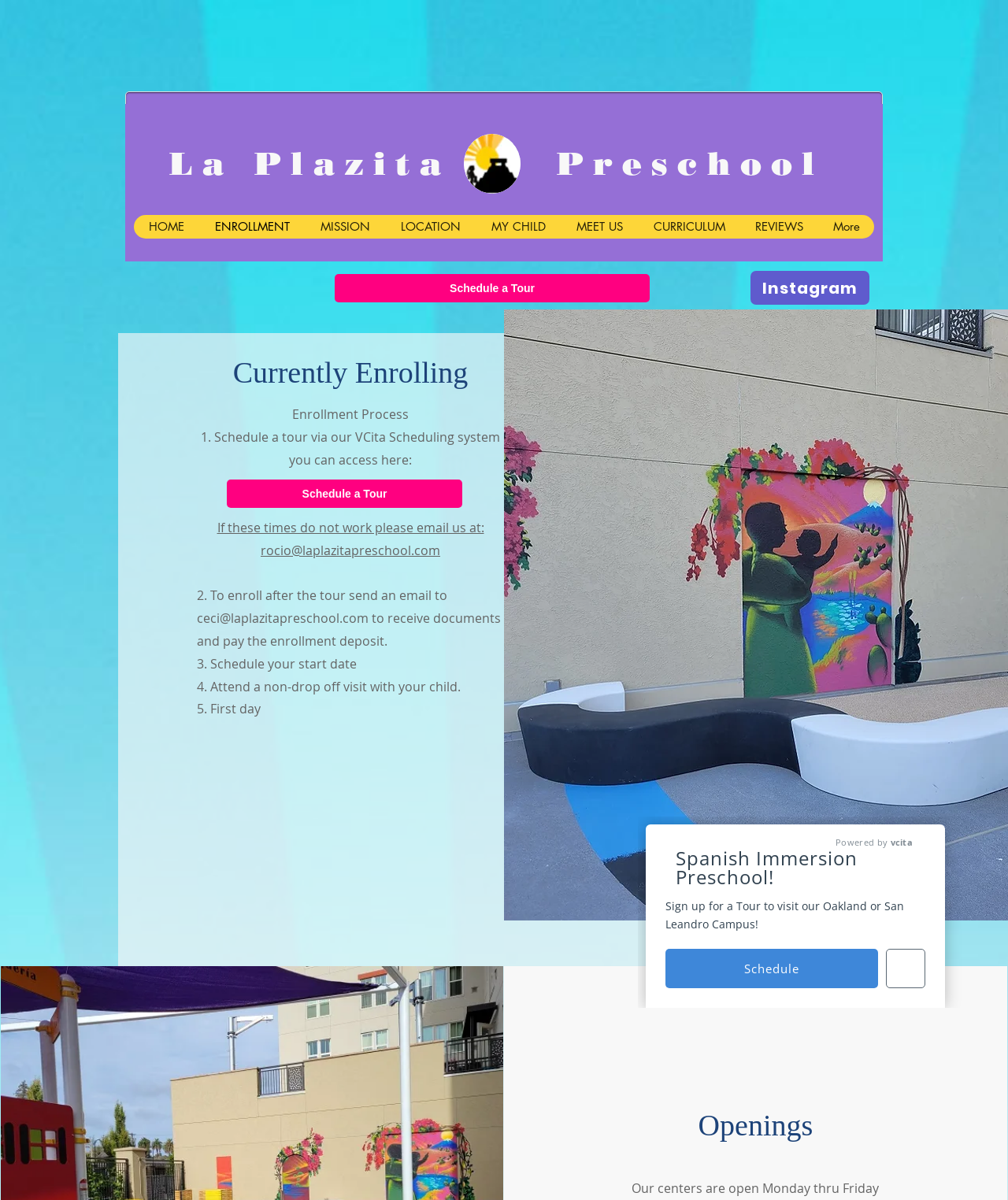Write a detailed summary of the webpage.

The webpage is about the enrollment process for La Plazita Preschool. At the top, there is a heading "La Plazita" followed by an image of a logo. Next to the logo is another heading "Preschool". Below these elements, there is a navigation menu with links to different sections of the website, including "HOME", "ENROLLMENT", "MISSION", and others.

On the left side of the page, there is an iframe for online scheduling by vcita. Above this iframe, there is a heading "Currently Enrolling" and a series of steps to enroll in the preschool, including scheduling a tour, sending an email to enroll, scheduling a start date, attending a non-drop off visit, and the first day of school. Each step is accompanied by a brief description.

On the right side of the page, there is an image that takes up most of the vertical space. Below the image, there is a heading "Openings" and a brief description of the preschool's operating hours.

At the bottom of the page, there is an iframe for an active contact form. There are also links to the preschool's Instagram page and an email address to contact for more information.